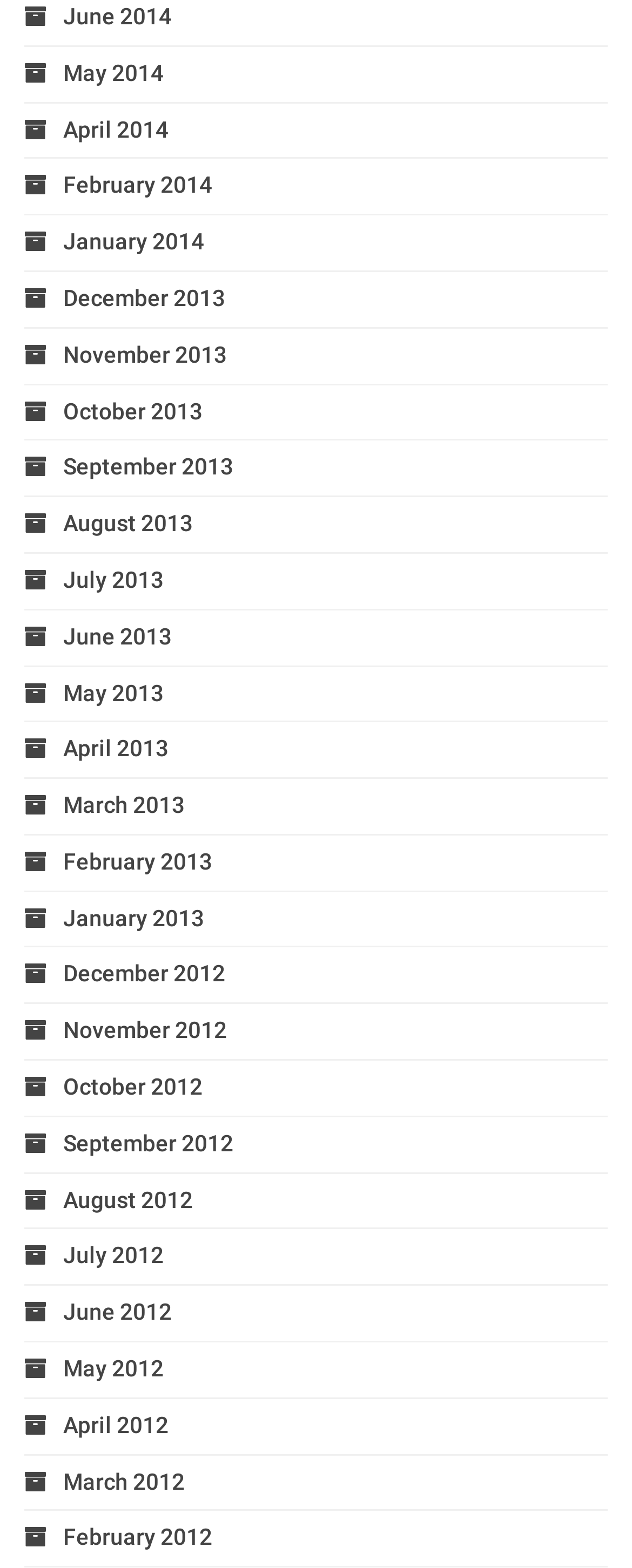What is the month listed immediately after May 2014?
Your answer should be a single word or phrase derived from the screenshot.

June 2014